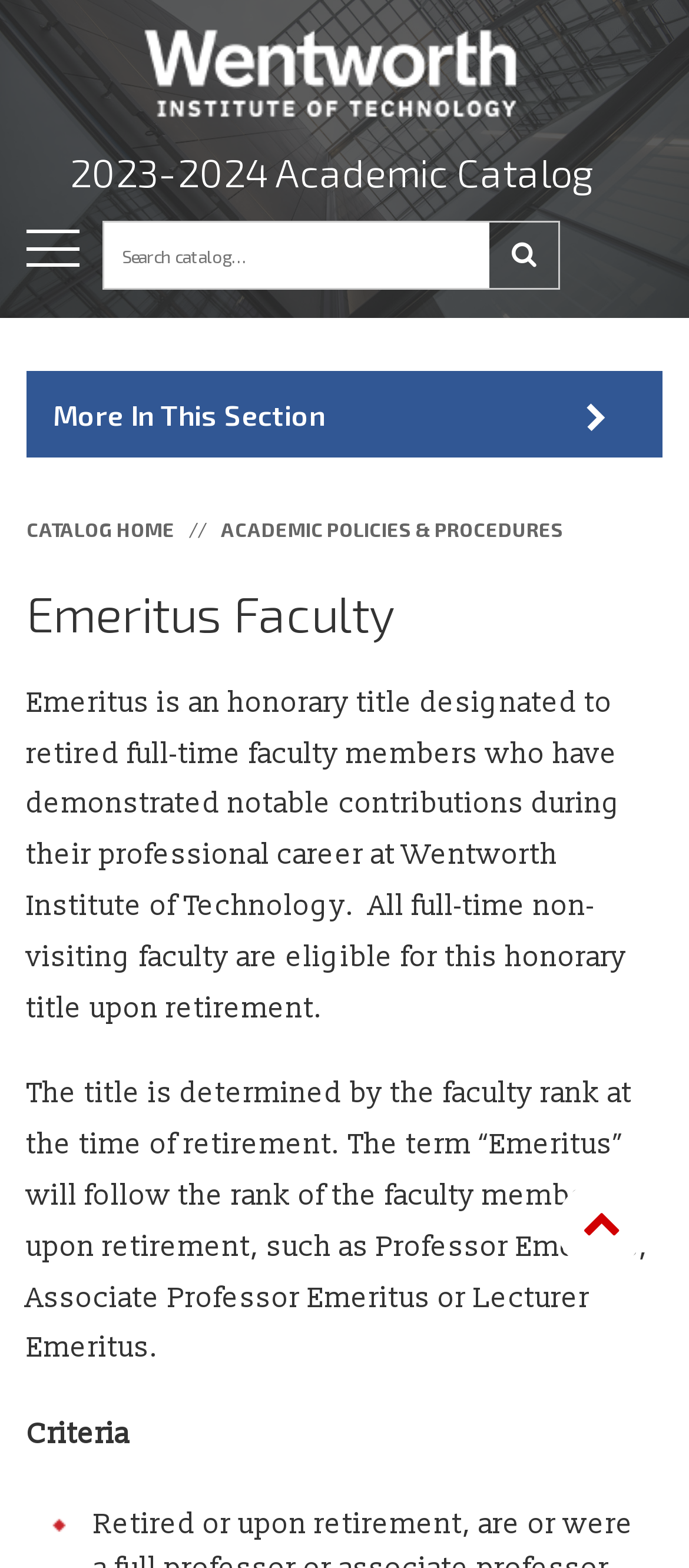Provide a brief response to the question below using one word or phrase:
What is the honorary title given to retired full-time faculty members?

Emeritus